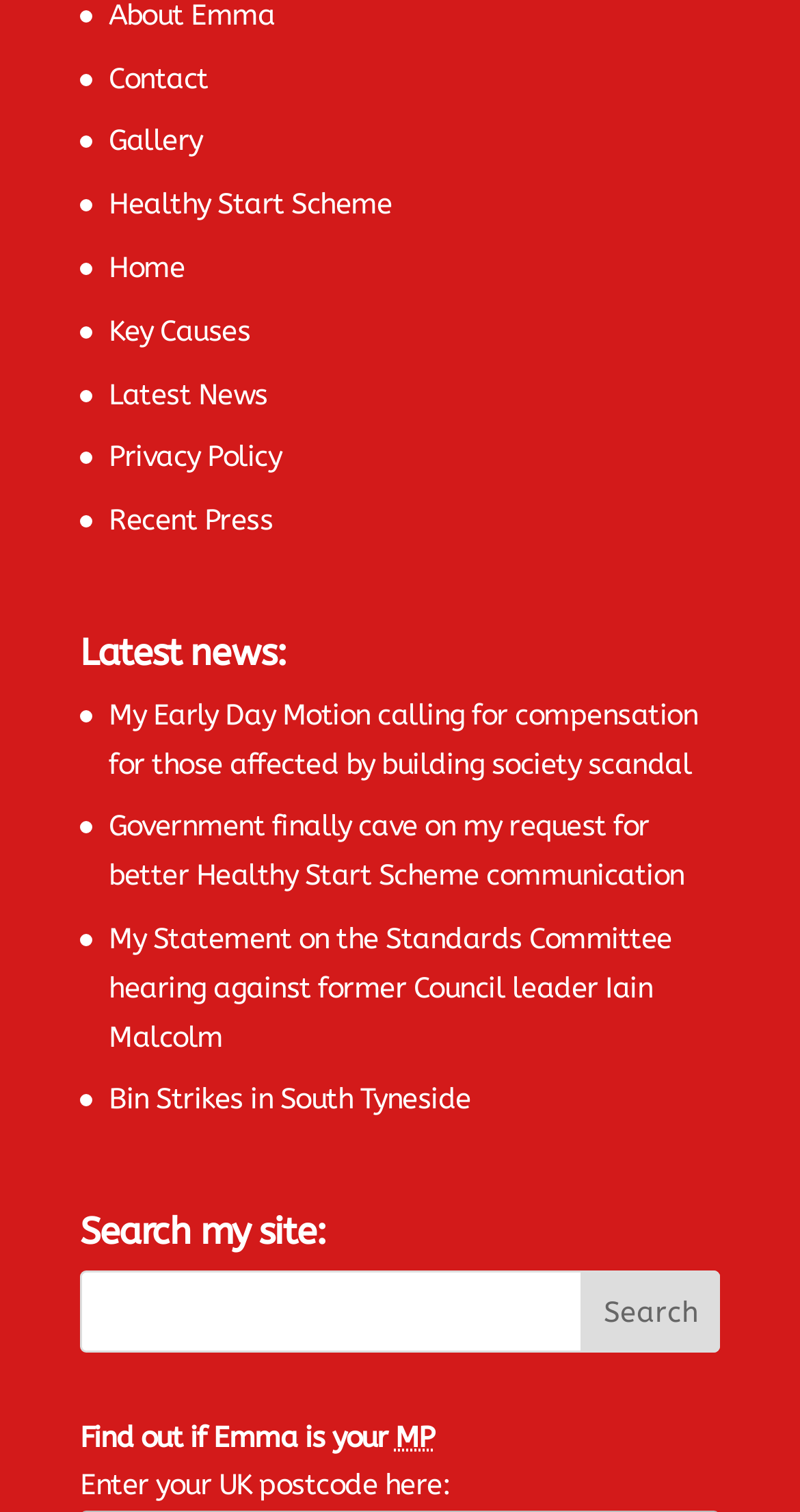Please locate the bounding box coordinates of the element's region that needs to be clicked to follow the instruction: "Read the latest news". The bounding box coordinates should be provided as four float numbers between 0 and 1, i.e., [left, top, right, bottom].

[0.136, 0.461, 0.872, 0.517]